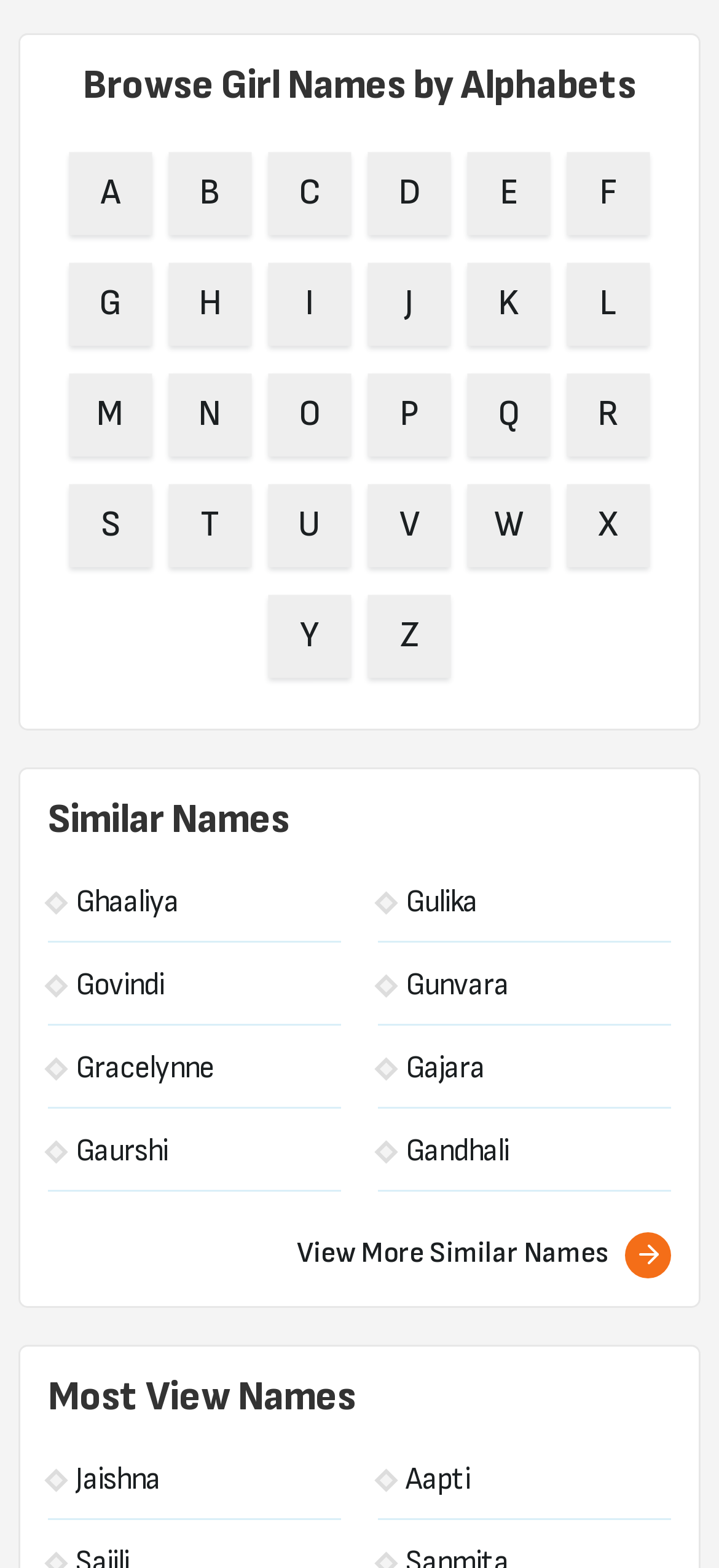Consider the image and give a detailed and elaborate answer to the question: 
How many similar names are displayed?

I counted the number of links under the 'Similar Names' section and found that there are 6 names displayed, with an option to 'View More Similar Names'.